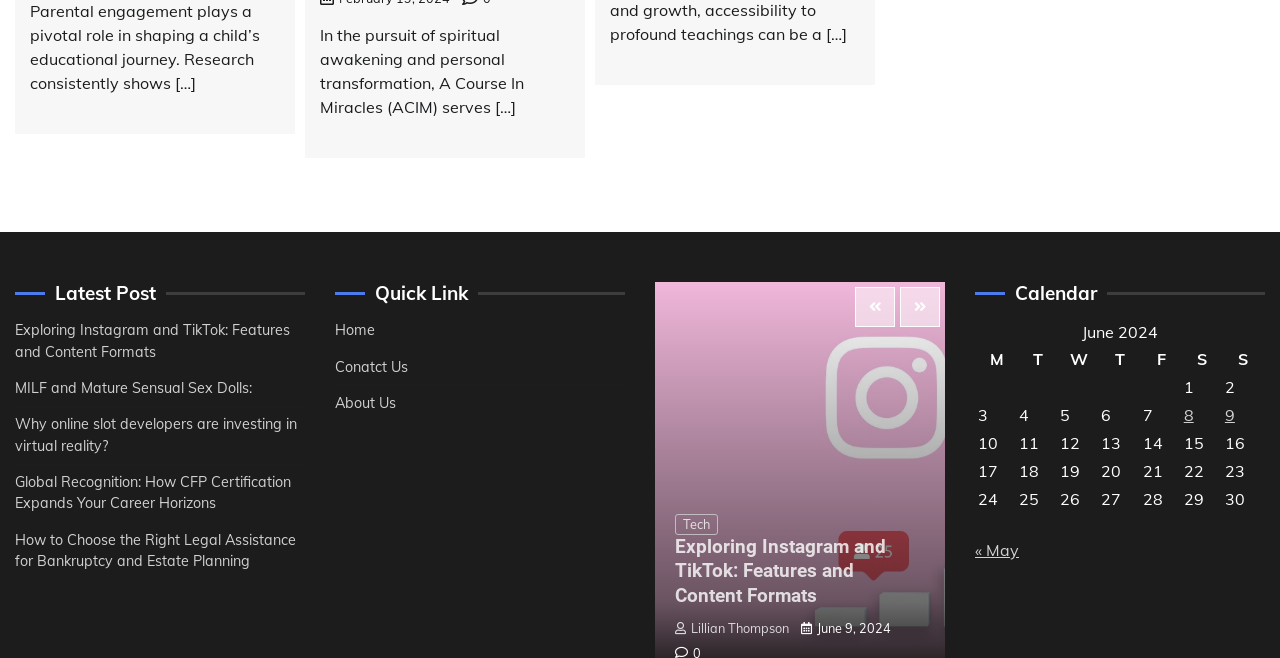Could you locate the bounding box coordinates for the section that should be clicked to accomplish this task: "Read the post published on June 9, 2024".

[0.527, 0.942, 0.616, 0.966]